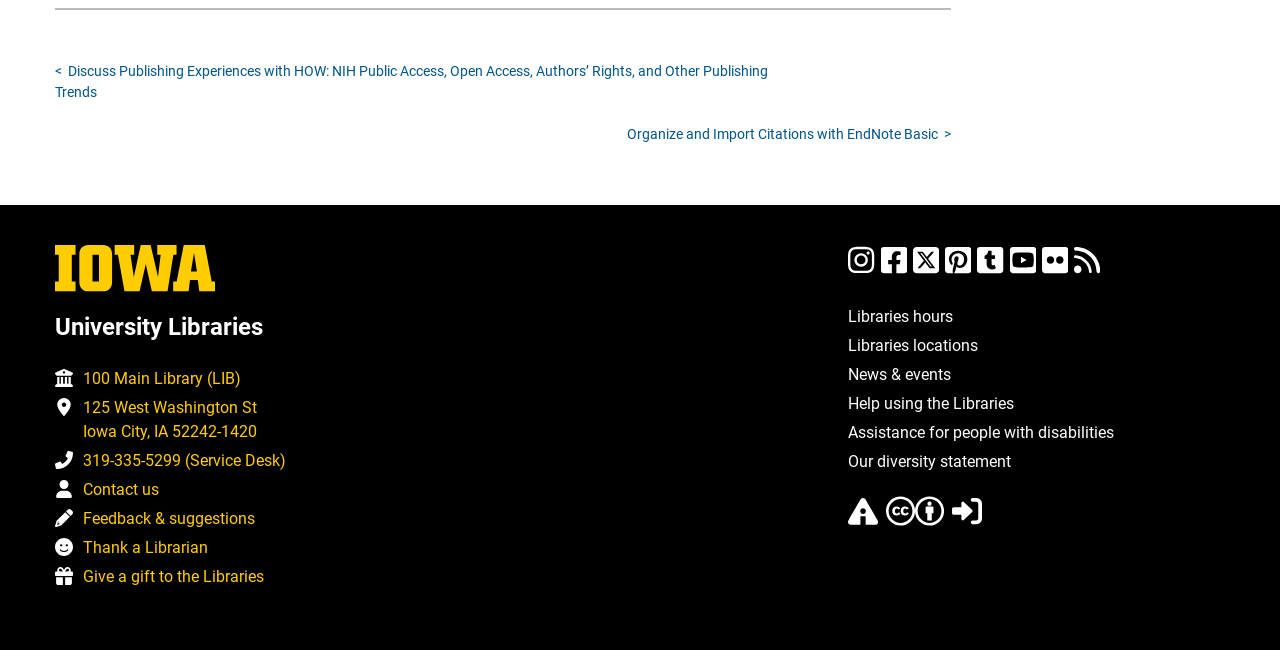Please identify the bounding box coordinates of the element I need to click to follow this instruction: "Navigate to previous post".

[0.043, 0.097, 0.6, 0.154]